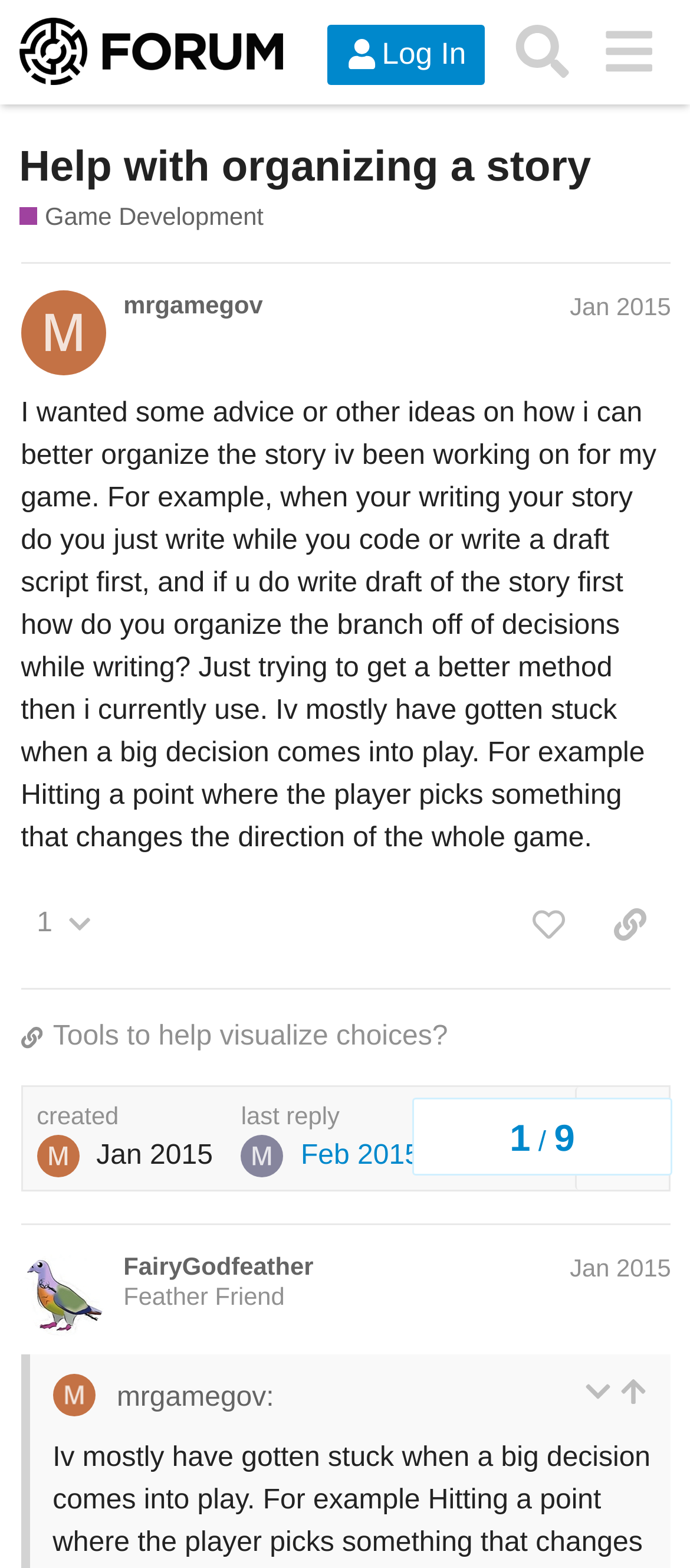Point out the bounding box coordinates of the section to click in order to follow this instruction: "Like the post".

[0.736, 0.567, 0.854, 0.612]